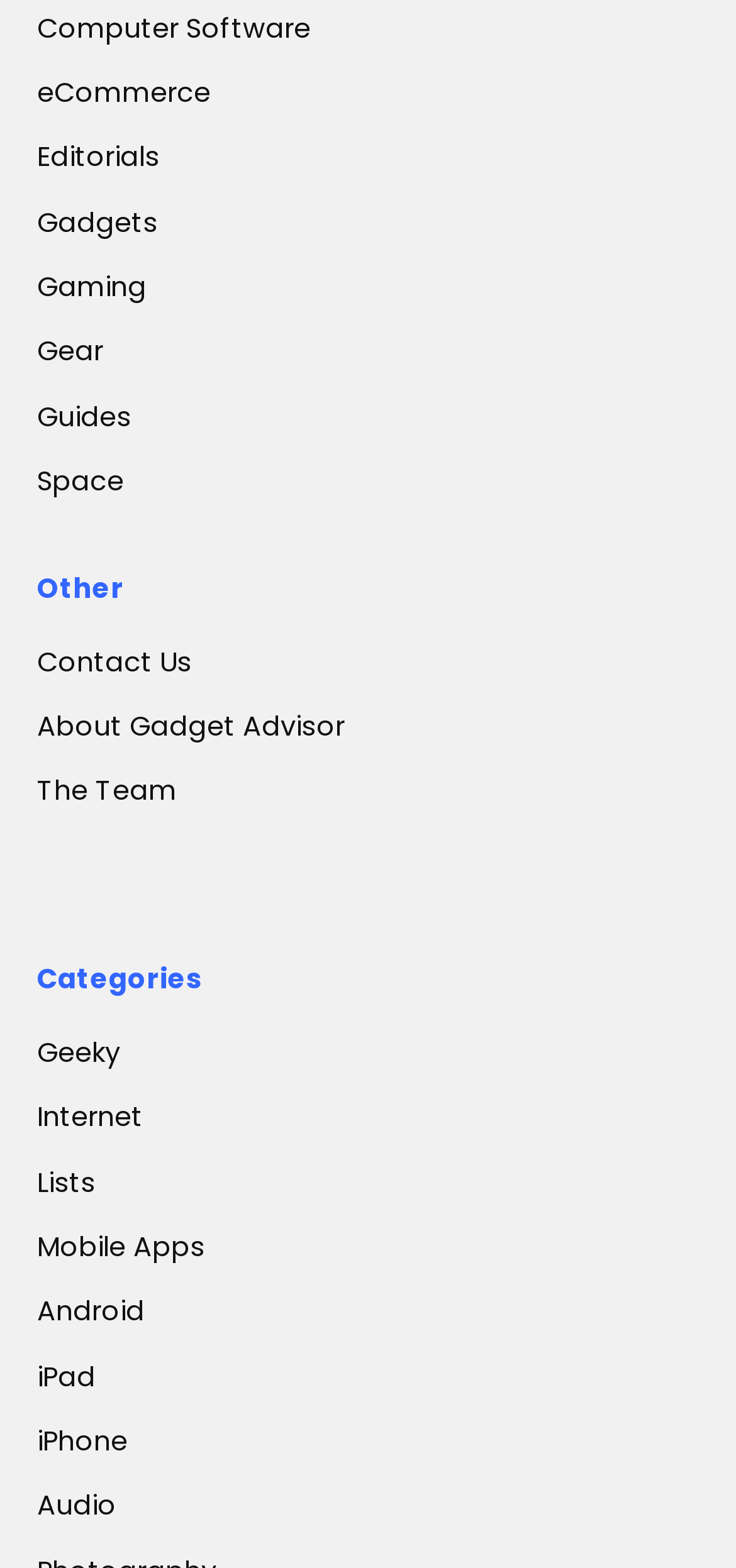Provide a one-word or brief phrase answer to the question:
How many links are under the 'Other' heading?

3